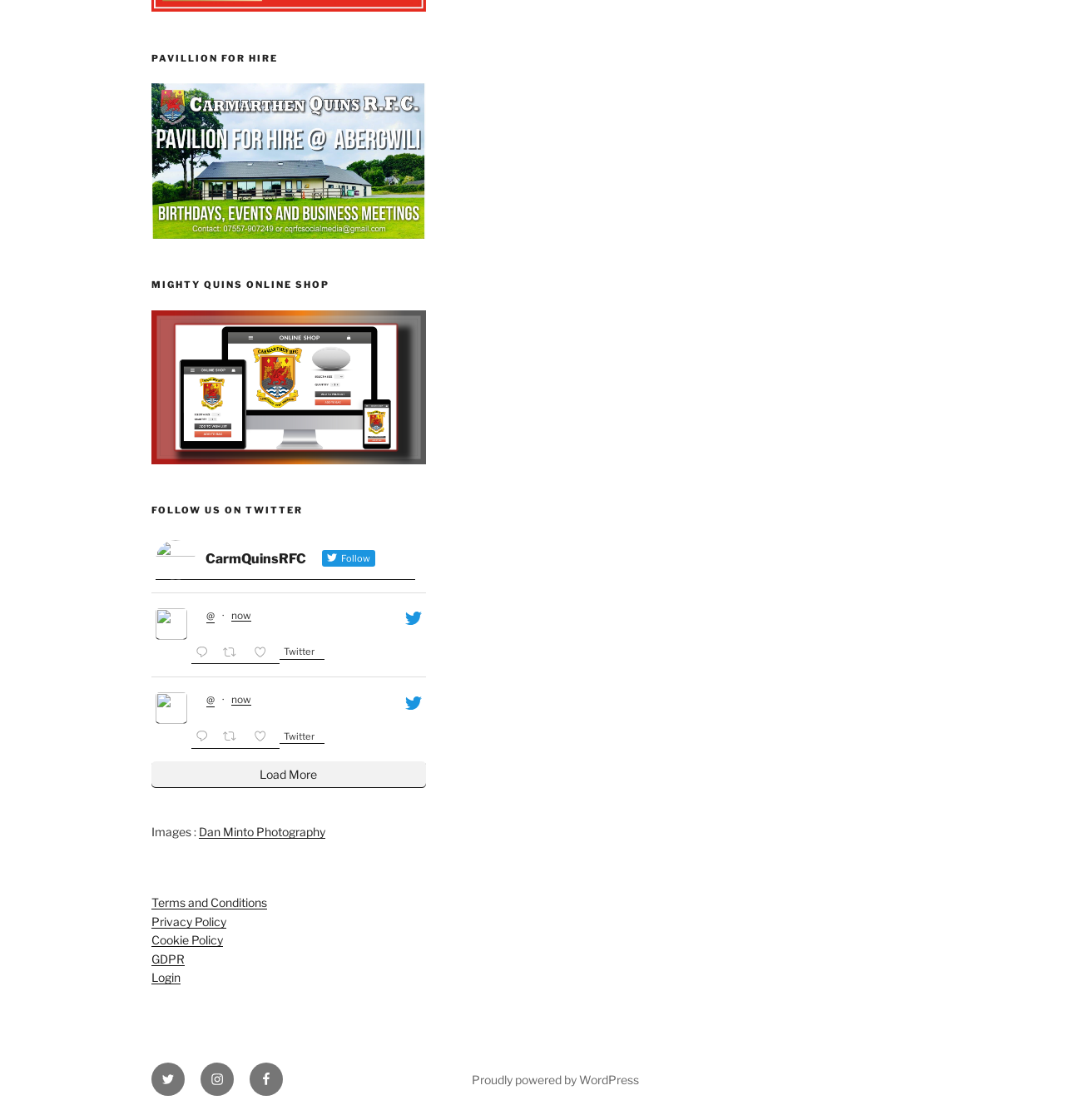Pinpoint the bounding box coordinates of the clickable area needed to execute the instruction: "Click on the 'PAVILLION FOR HIRE' heading". The coordinates should be specified as four float numbers between 0 and 1, i.e., [left, top, right, bottom].

[0.142, 0.047, 0.4, 0.058]